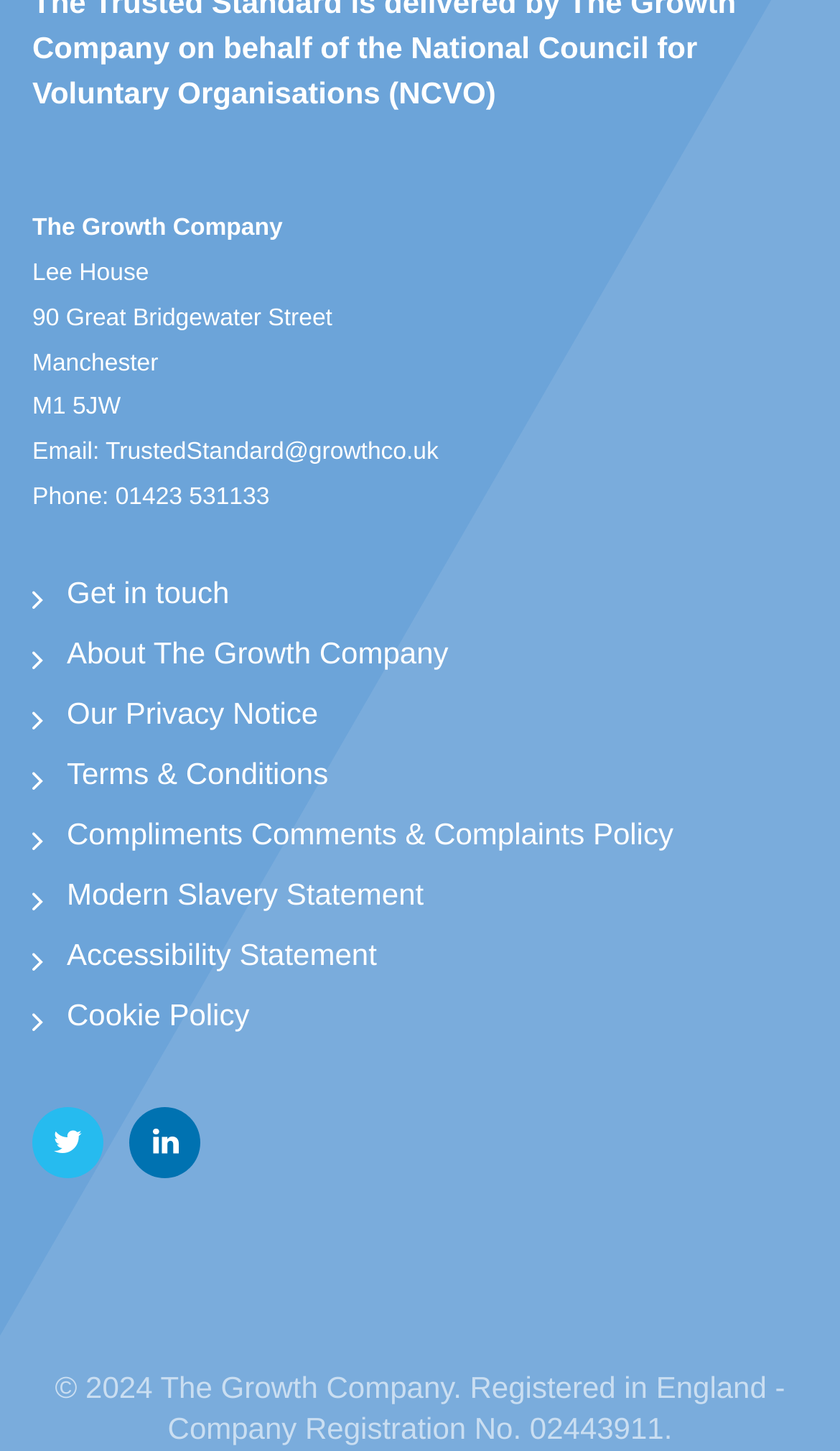Using a single word or phrase, answer the following question: 
What is the name of the building?

Lee House